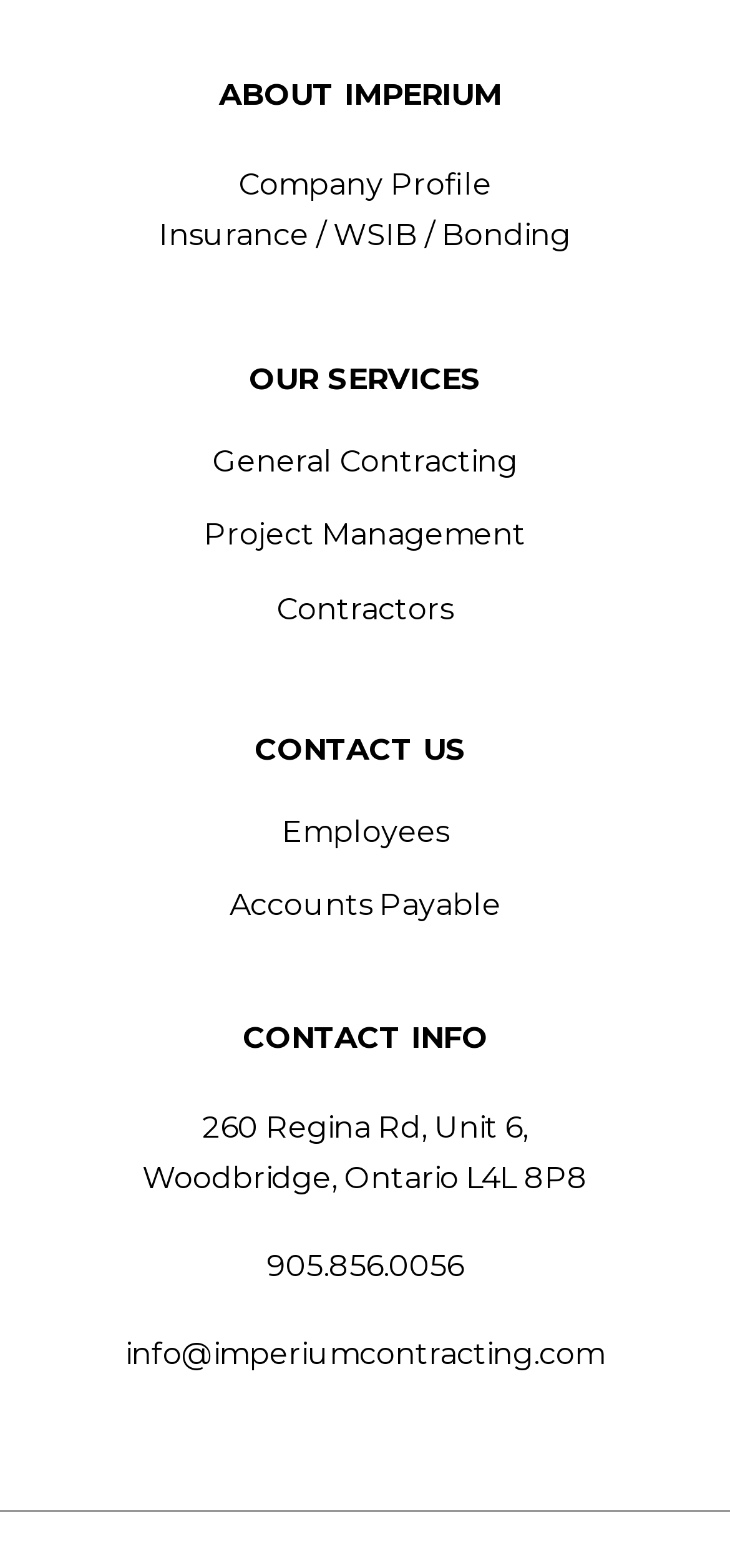Determine the coordinates of the bounding box that should be clicked to complete the instruction: "Learn about insurance and WSIB". The coordinates should be represented by four float numbers between 0 and 1: [left, top, right, bottom].

[0.218, 0.139, 0.782, 0.162]